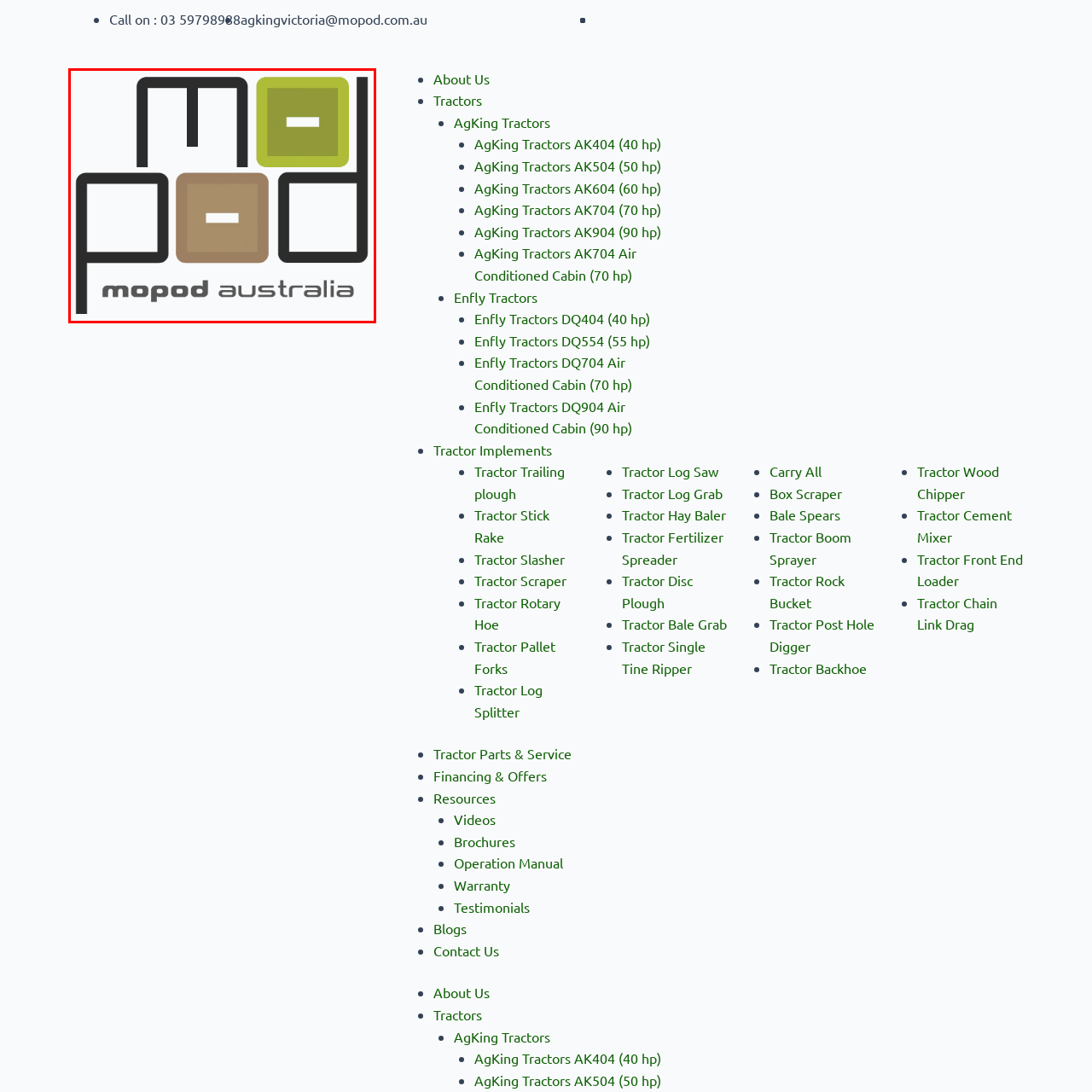What is the purpose of the tagline?
Analyze the visual elements found in the red bounding box and provide a detailed answer to the question, using the information depicted in the image.

The tagline 'mopod australia' is situated beneath the main logo, reinforcing the brand identity and emphasizing the company's commitment to customer engagement through advanced services.